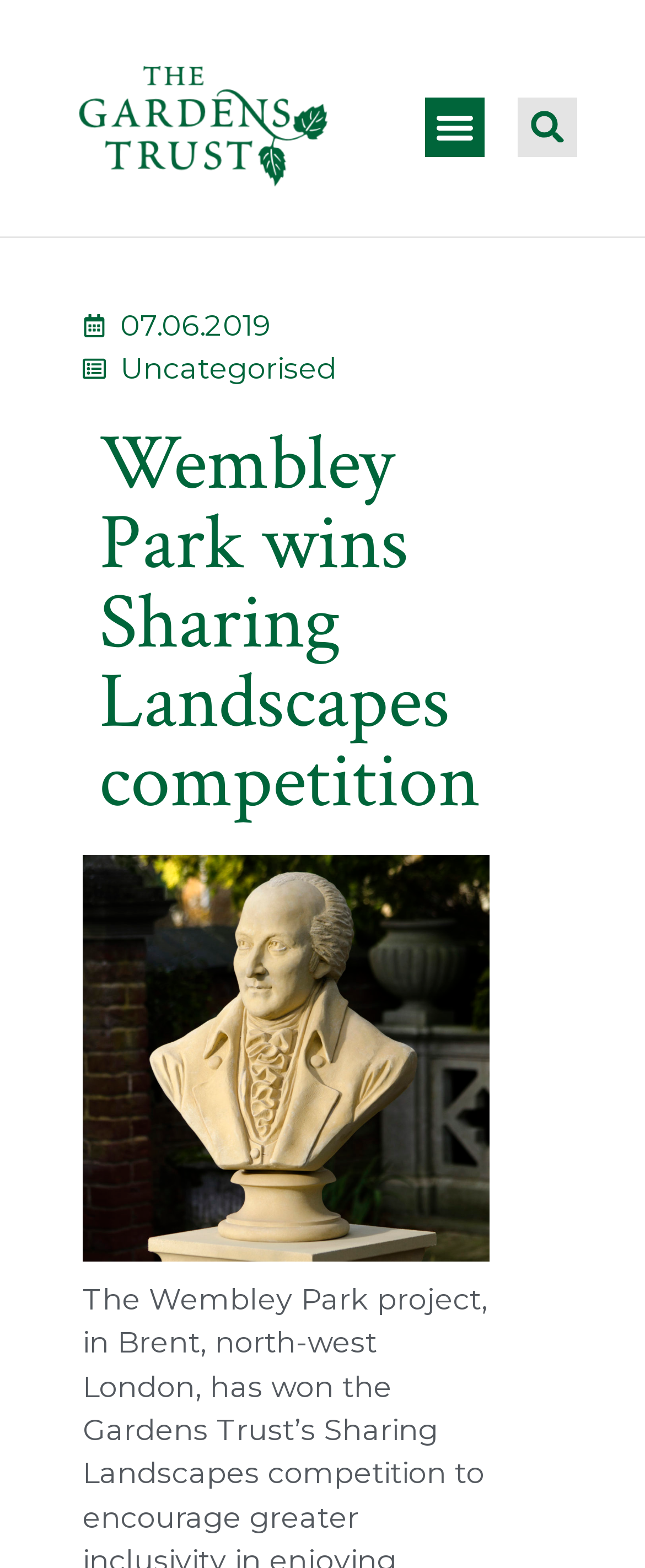Give a short answer using one word or phrase for the question:
Is there a menu toggle button on the webpage?

Yes